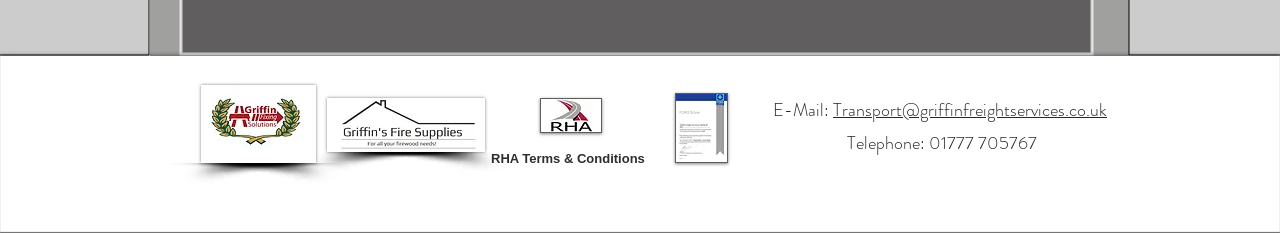Respond to the following query with just one word or a short phrase: 
How many images are on this webpage?

4